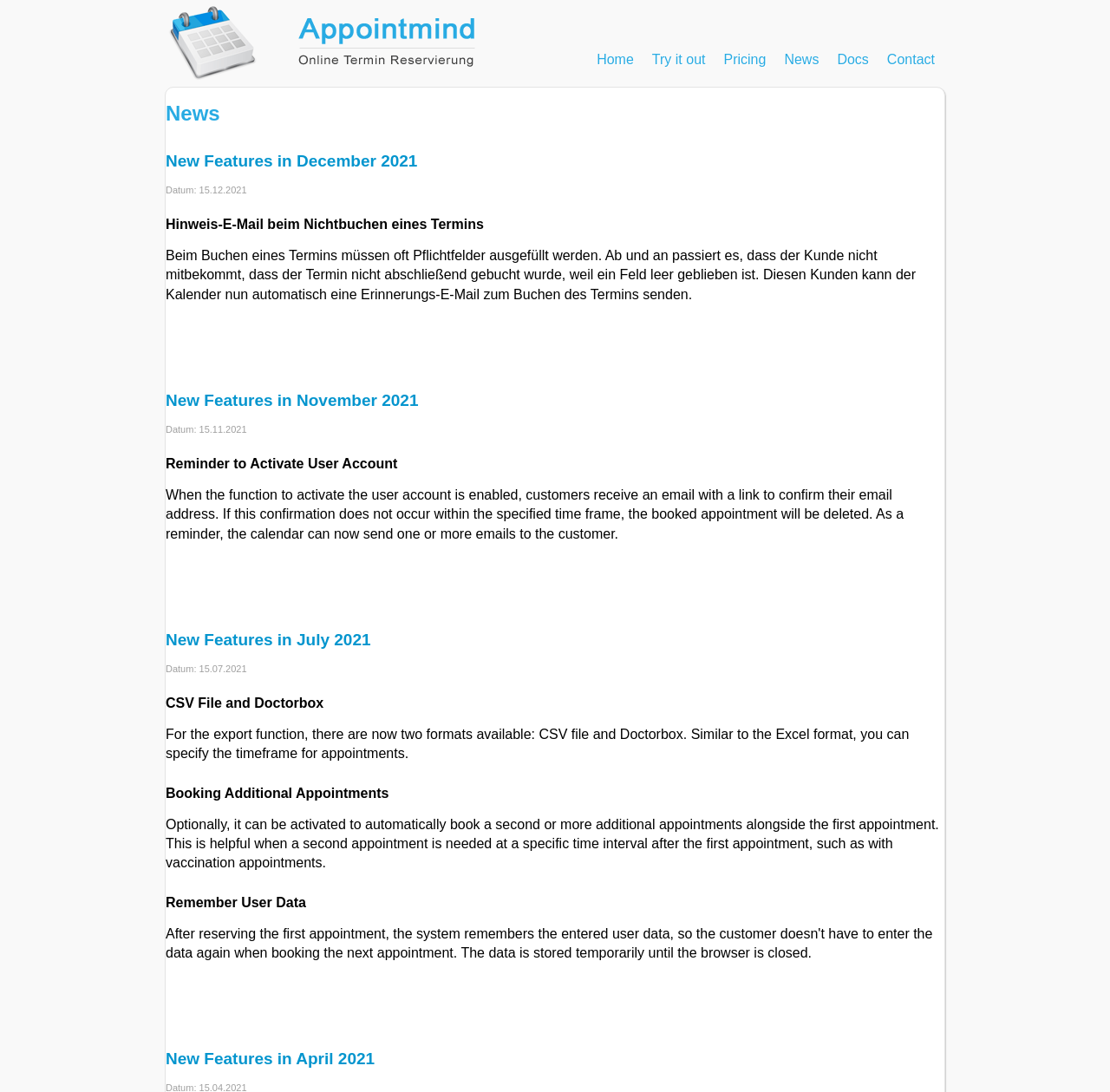Please identify the bounding box coordinates of the area I need to click to accomplish the following instruction: "contact us".

[0.793, 0.044, 0.848, 0.064]